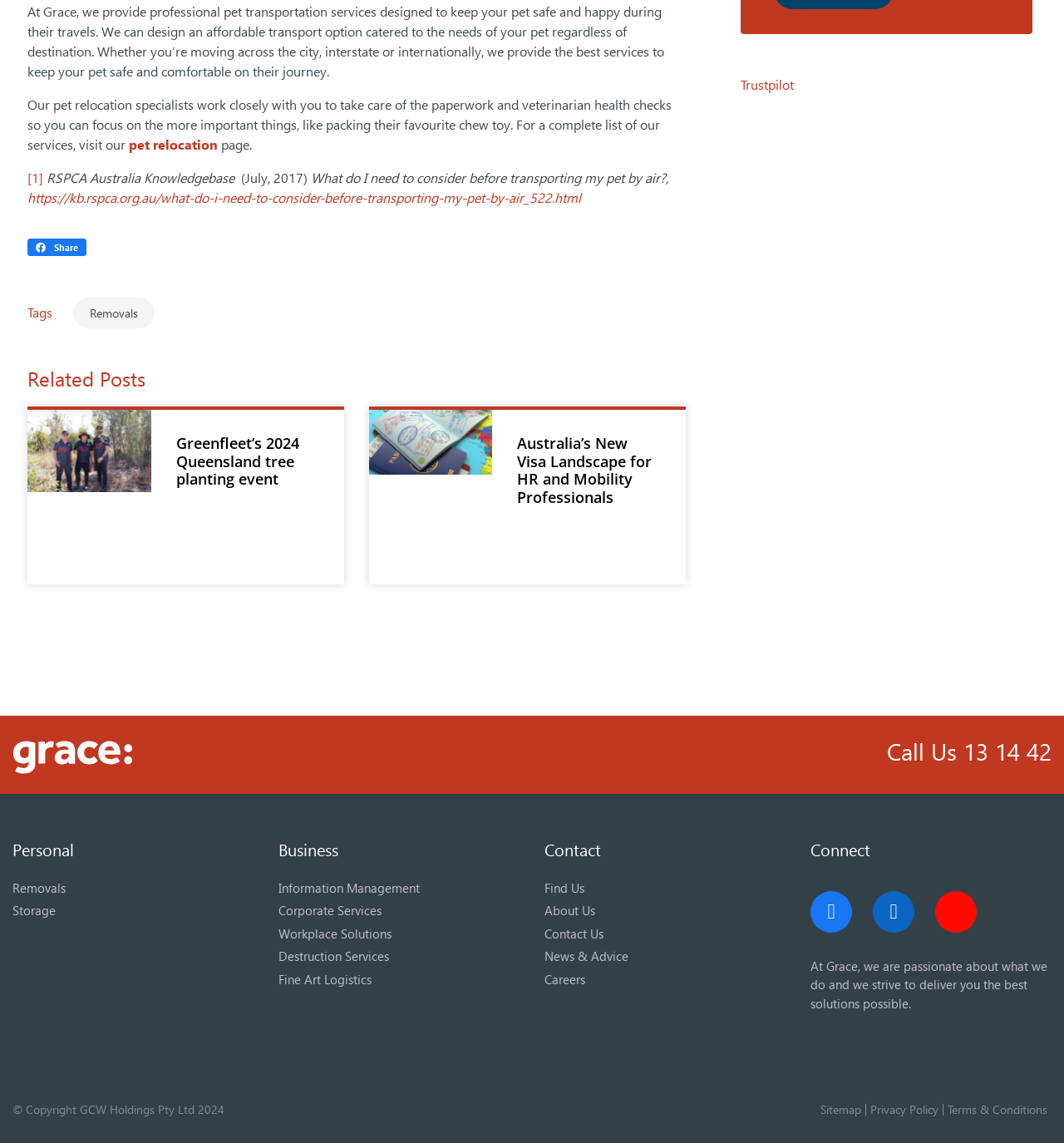Locate the bounding box of the UI element defined by this description: "alt="[Translate to Englisch:] Facebook"". The coordinates should be given as four float numbers between 0 and 1, formatted as [left, top, right, bottom].

None